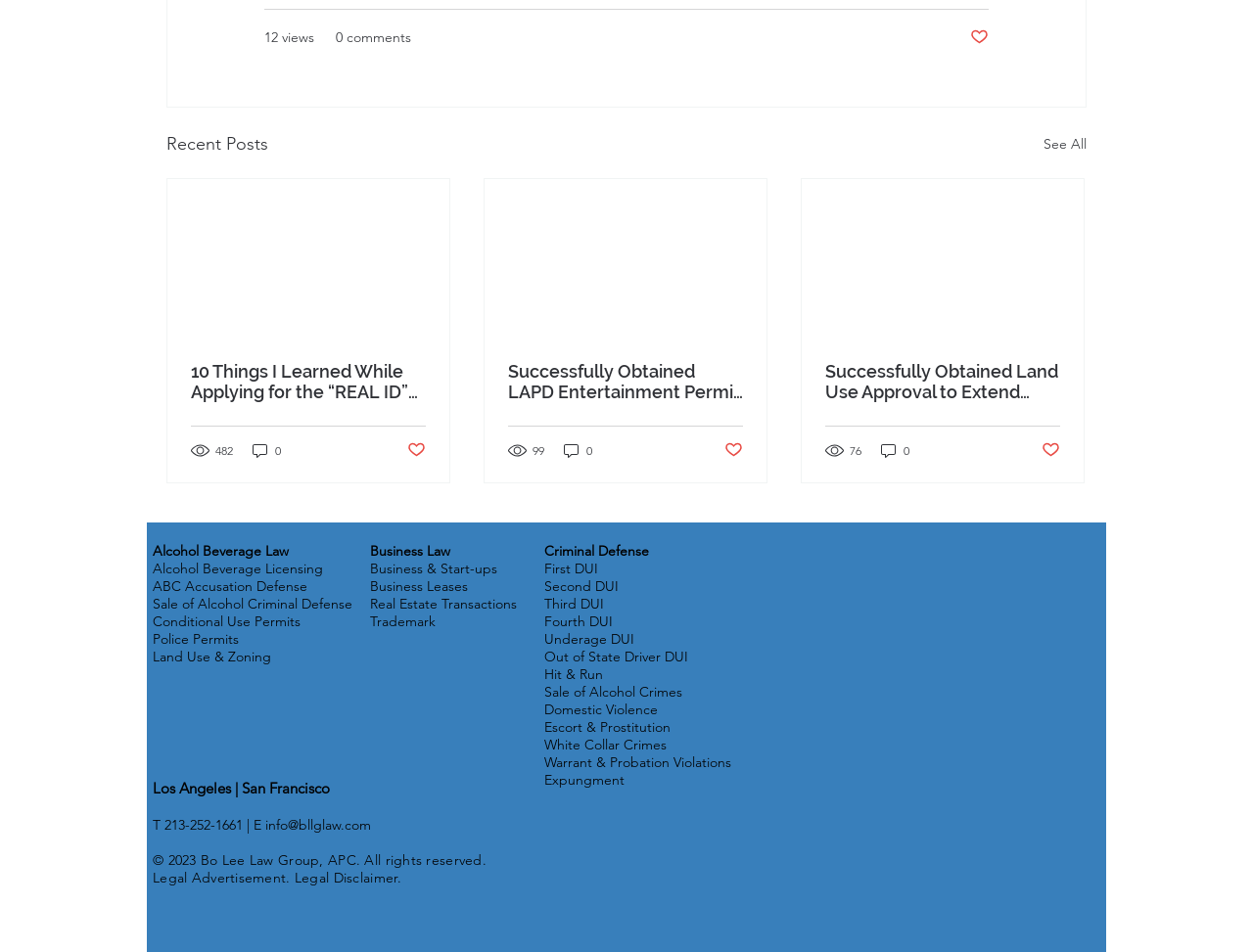What is the name of the law firm?
Provide a thorough and detailed answer to the question.

I found the static text element [184] with the text '© 2023 Bo Lee Law Group, APC. All rights reserved.' at the bottom of the webpage. This suggests that the name of the law firm is Bo Lee Law Group, APC.